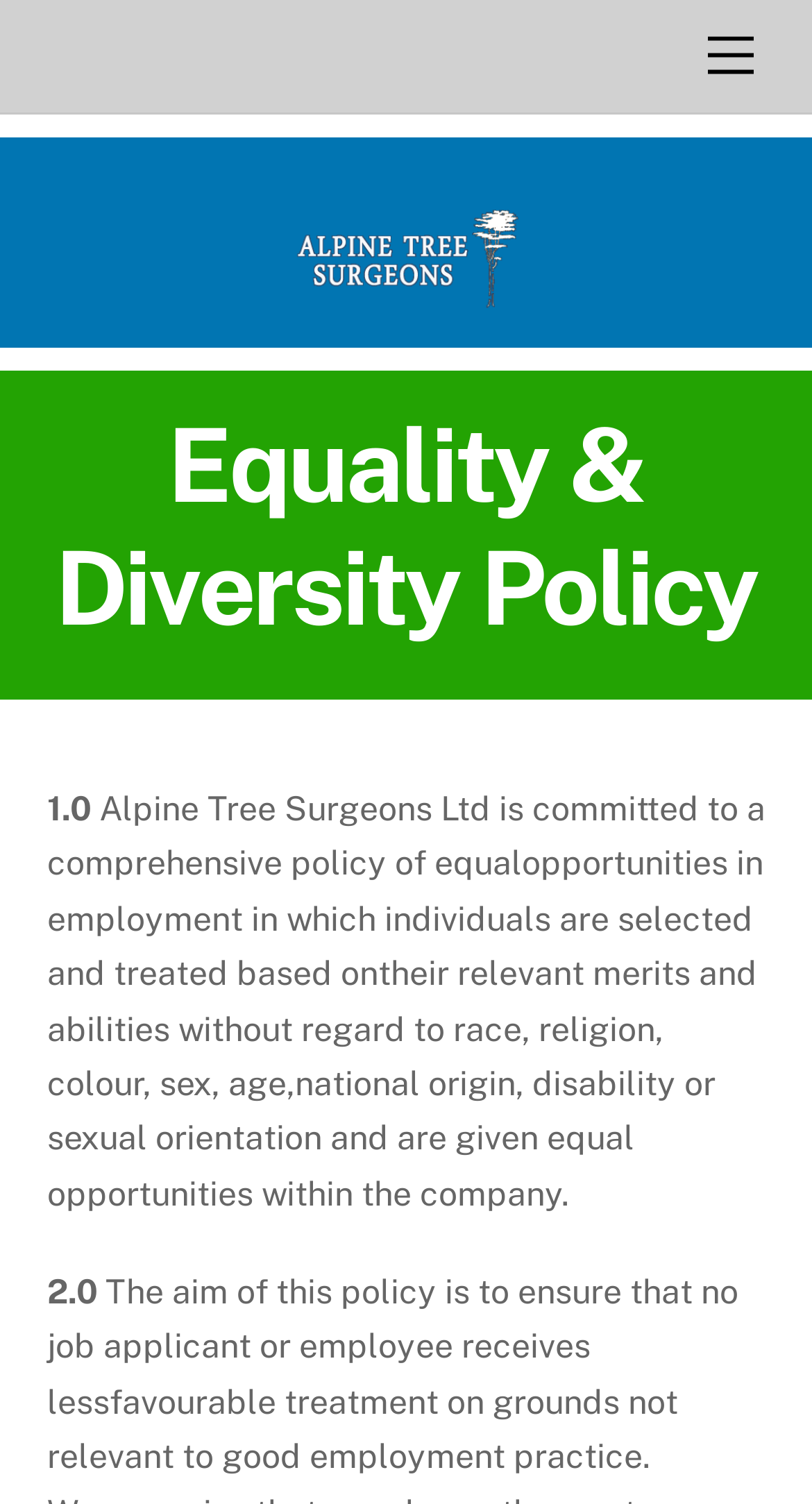From the webpage screenshot, predict the bounding box coordinates (top-left x, top-left y, bottom-right x, bottom-right y) for the UI element described here: Menu

[0.847, 0.01, 0.95, 0.064]